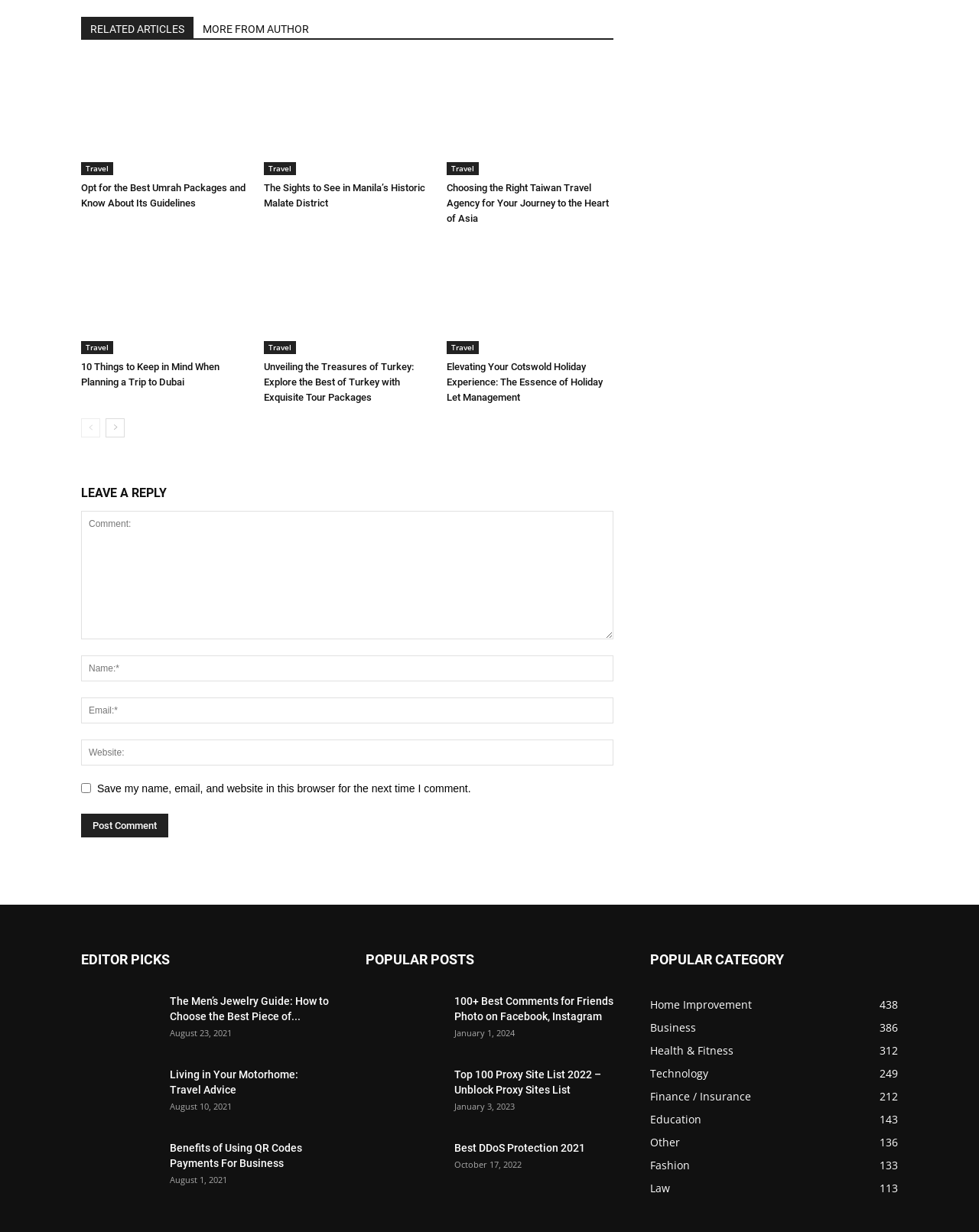How many images are on the webpage? Please answer the question using a single word or phrase based on the image.

12